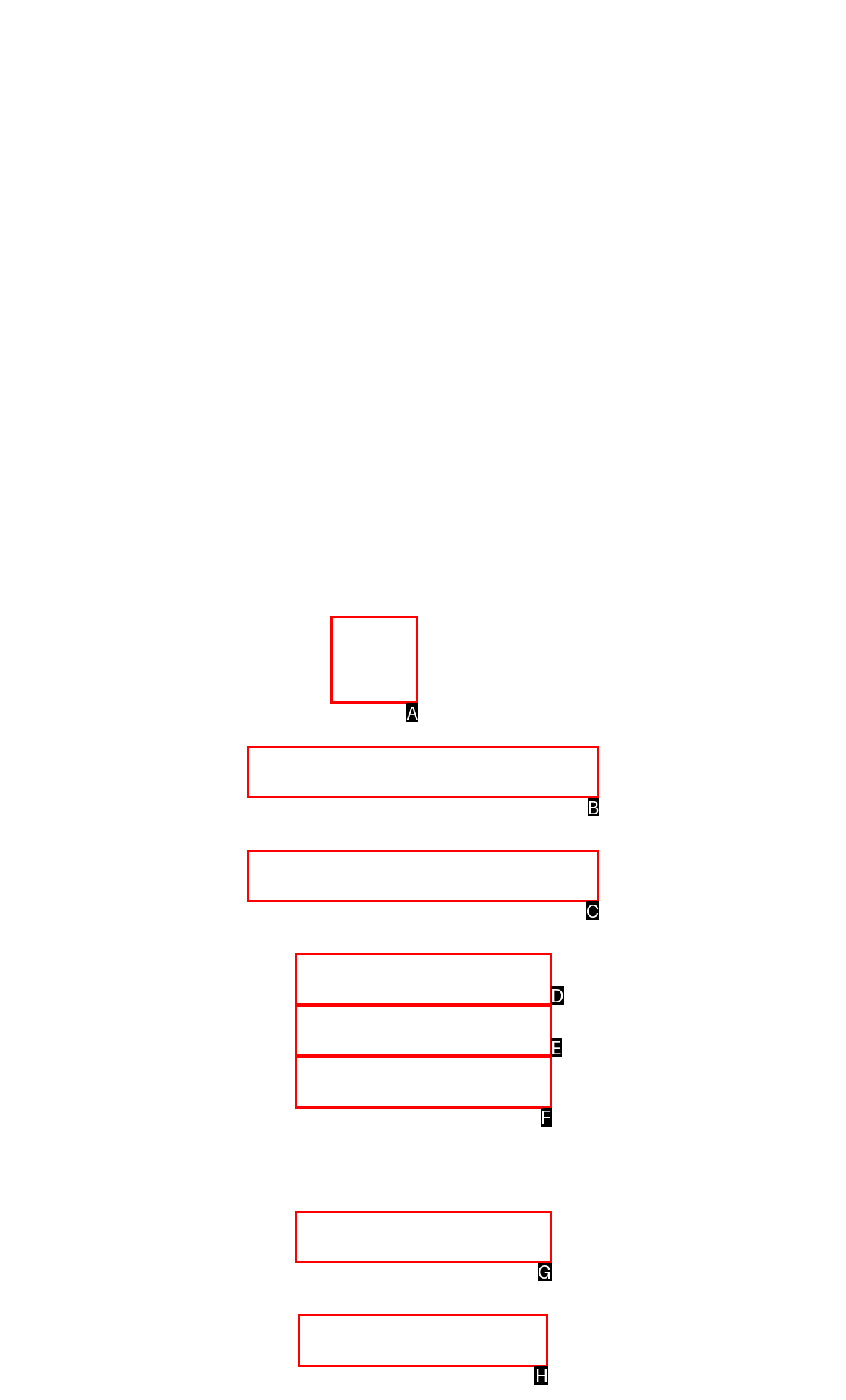Refer to the description: Blog and choose the option that best fits. Provide the letter of that option directly from the options.

E